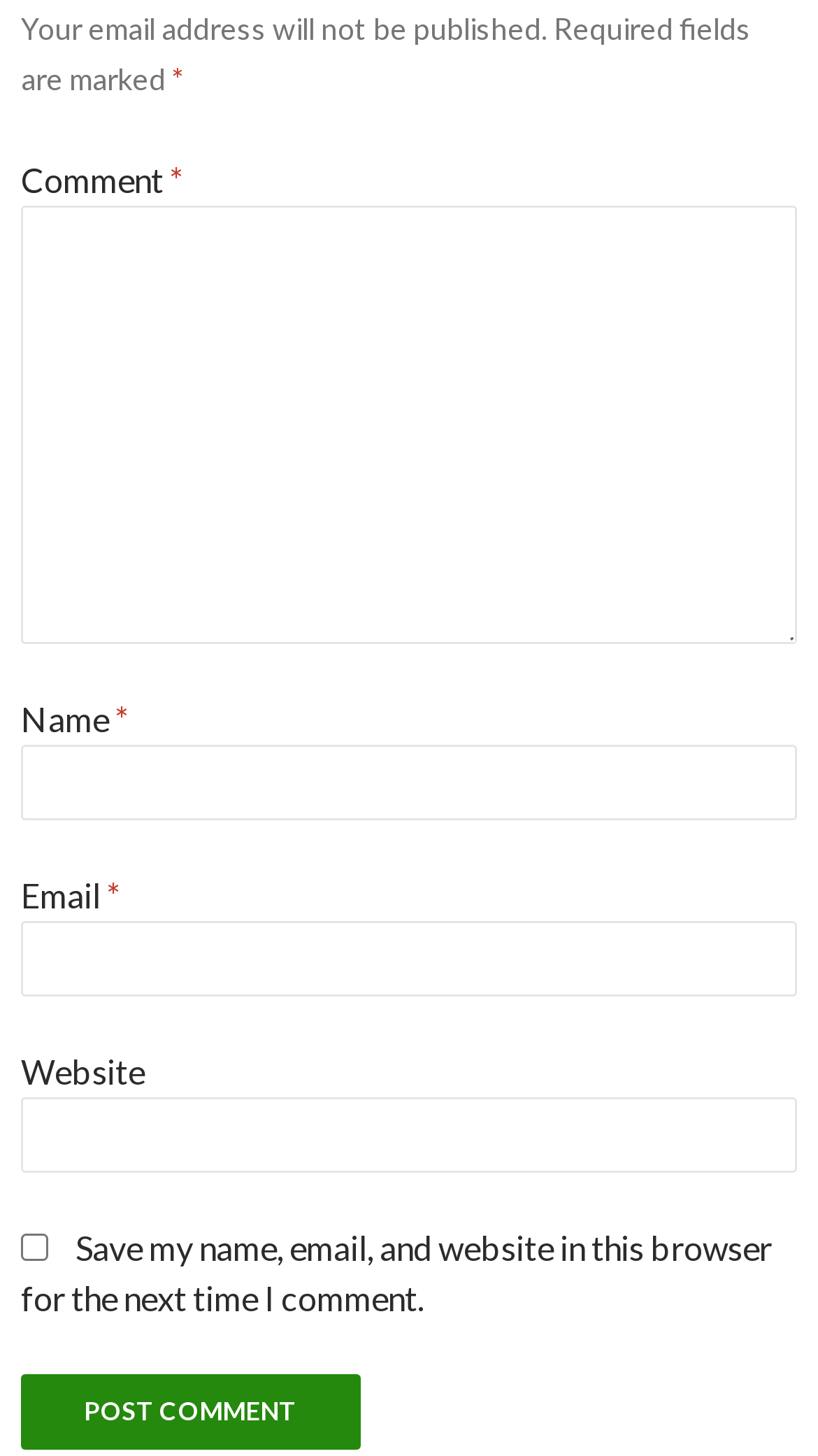What is the button's function? Based on the image, give a response in one word or a short phrase.

Post Comment